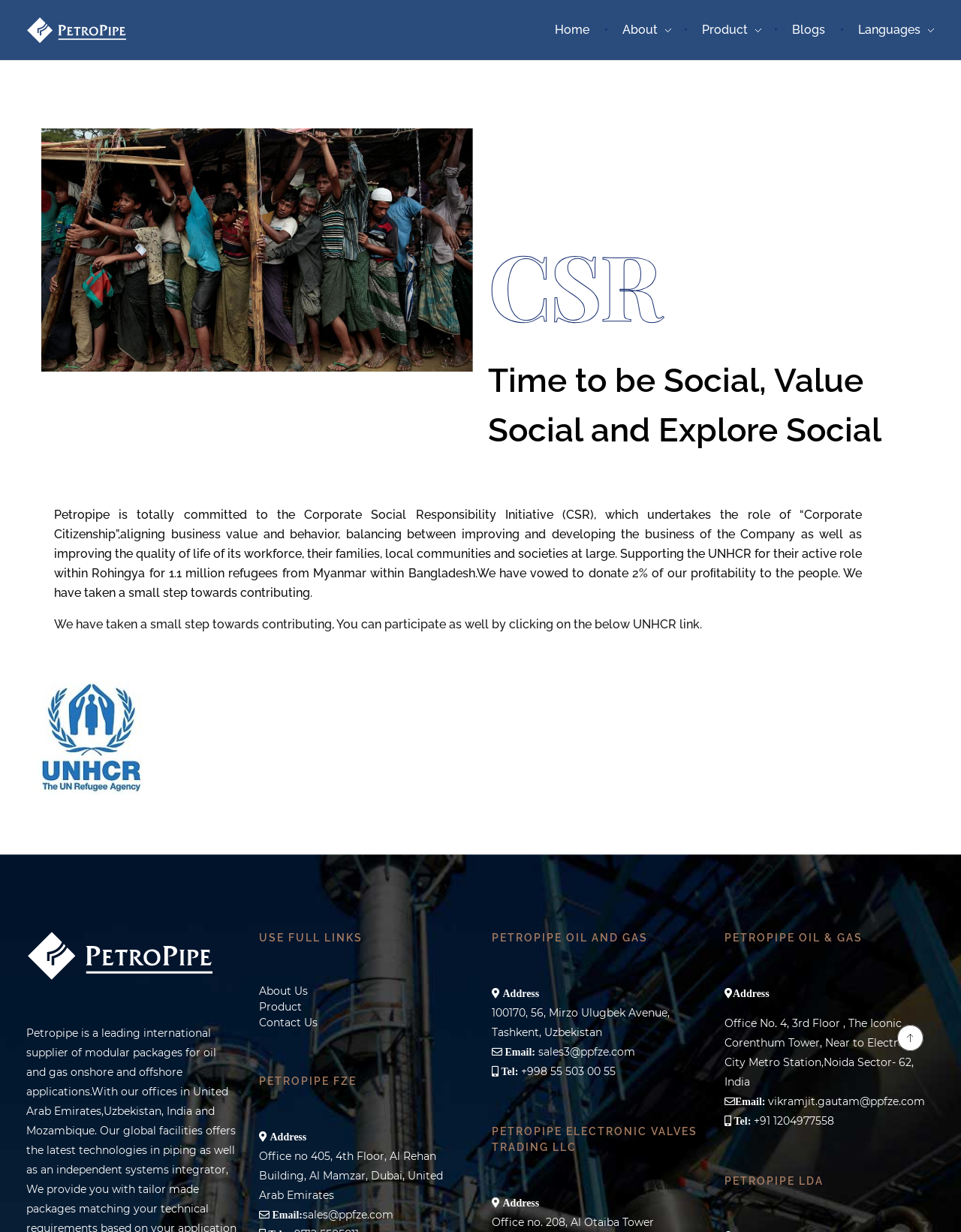Please examine the image and answer the question with a detailed explanation:
What percentage of profitability does Petropipe vow to donate?

According to the text in the article section, Petropipe has vowed to donate 2% of its profitability to the people, as stated in the sentence 'We have vowed to donate 2% of our profitability to the people.'